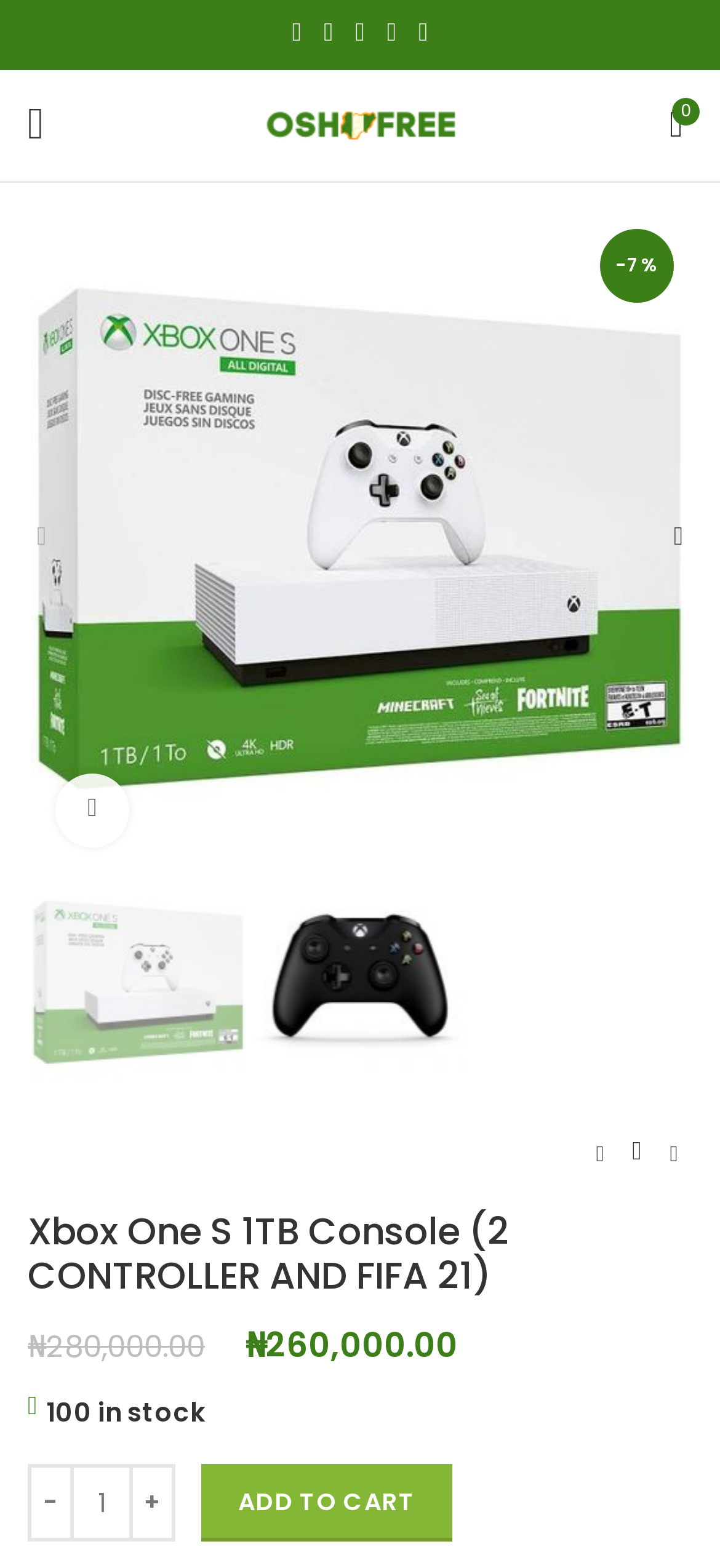Give a full account of the webpage's elements and their arrangement.

This webpage is an e-commerce product page for an Xbox One S 1TB Console bundle, which includes 2 controllers and FIFA 21. At the top, there are five social media links, represented by icons, aligned horizontally. Below these icons, there is a logo with the text "Shop at Oshofree" and an image associated with it.

On the right side of the page, there is a discount badge indicating a 7% discount. Below this badge, there is a large product image that takes up most of the page's width. The product image has a "Click to enlarge" link below it.

To the right of the product image, there are two smaller images, likely showcasing the product from different angles. Below these images, there are navigation links to view previous and next products.

The product title, "Xbox One S 1TB Console (2 CONTROLLER AND FIFA 21)", is displayed prominently in a heading element. Below the title, there is a price section, which includes the currency symbol "₦" and the price "260,000.00". The availability of the product is indicated as "100 in stock".

At the bottom of the page, there is a section for adding the product to the cart. This section includes a quantity selector, with a minus button, a spin button to input the quantity, and a plus button. There is also an "ADD TO CART" button.